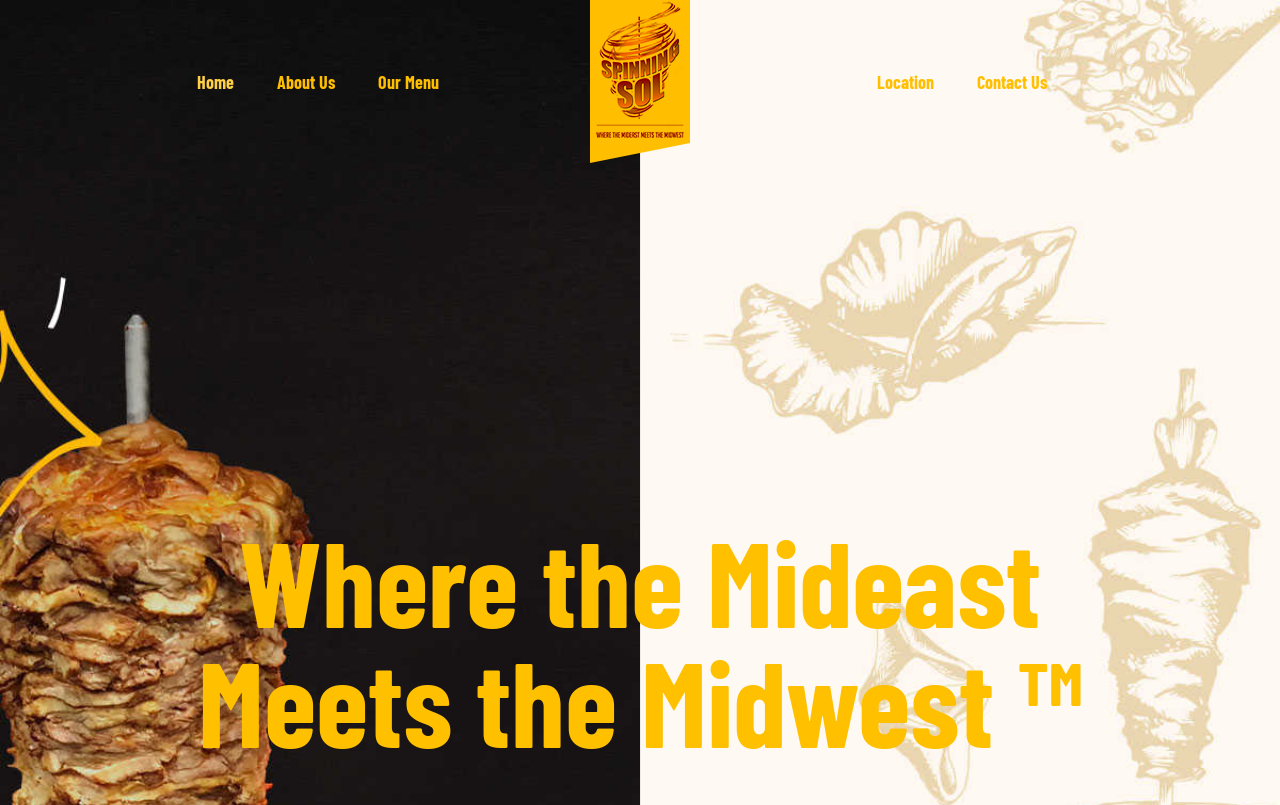What is the position of the 'Location' link?
Please provide a single word or phrase answer based on the image.

Fourth